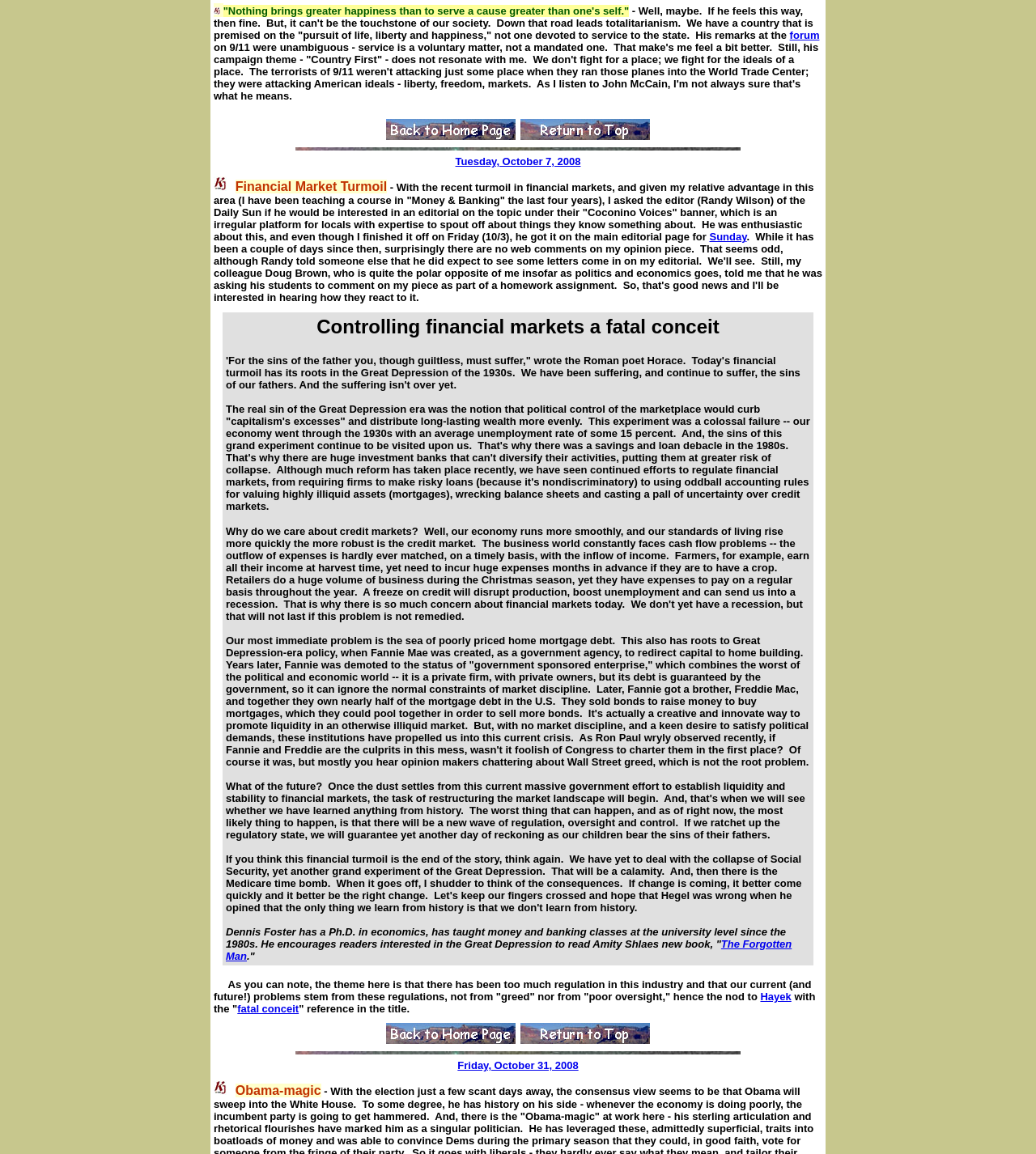Provide a brief response to the question below using a single word or phrase: 
What is the topic of the editorial piece written by the author?

Financial market turmoil